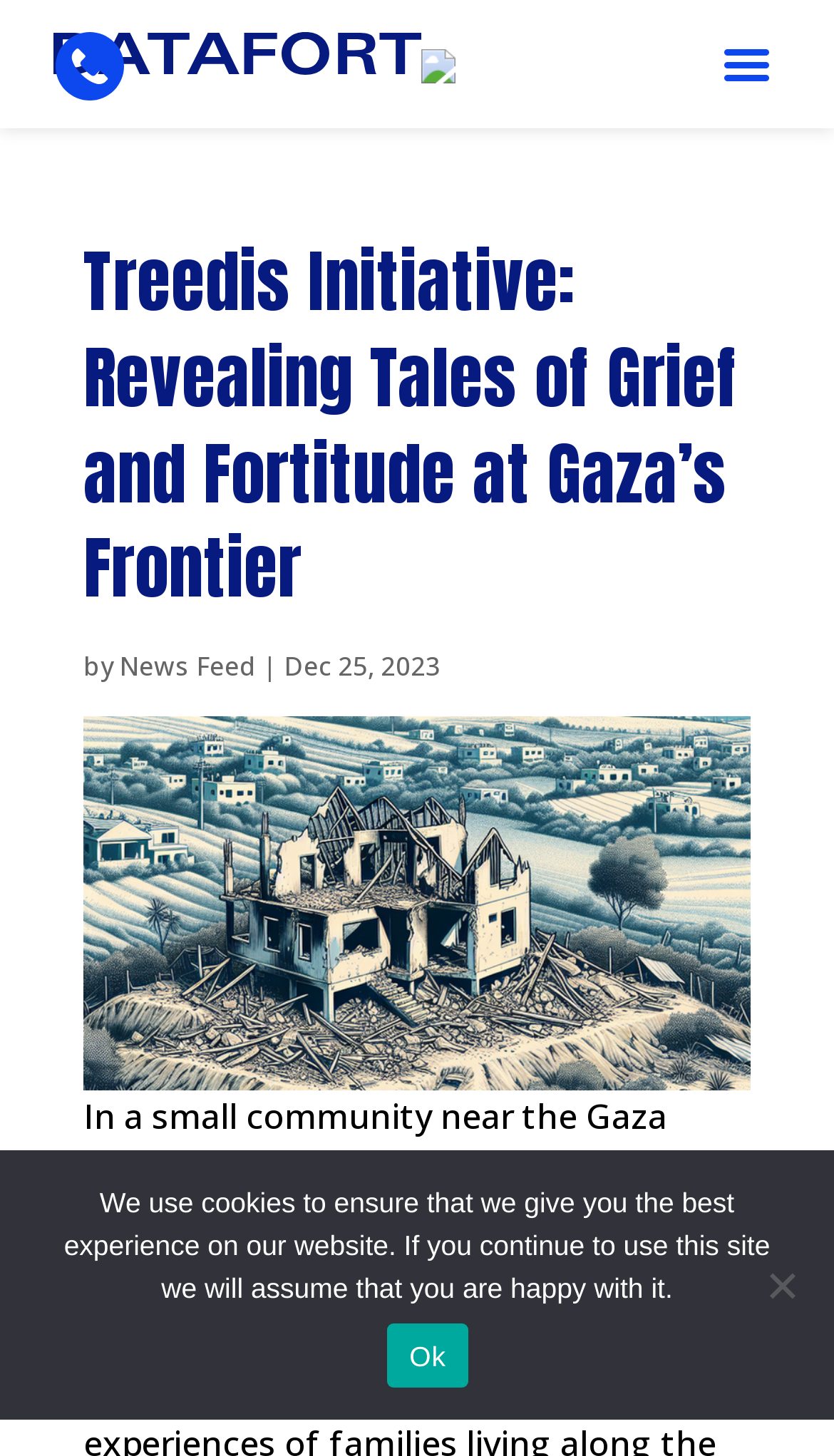What is the purpose of the cookie notice dialog?
Please respond to the question with a detailed and thorough explanation.

I analyzed the text element inside the cookie notice dialog and found that it informs users about the website's cookie usage and asks for their consent.